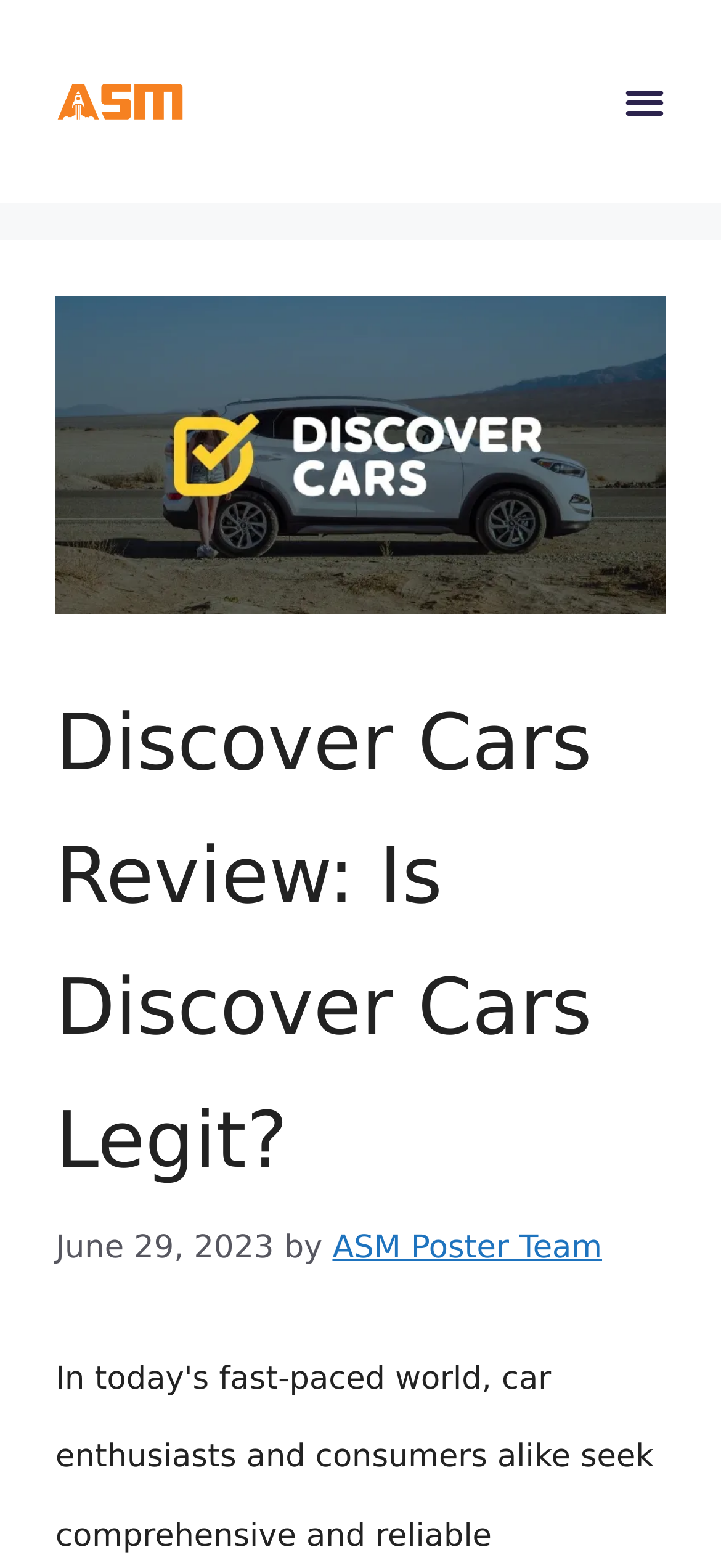What is the purpose of the button at the top right corner?
Look at the image and respond with a single word or a short phrase.

Menu Toggle